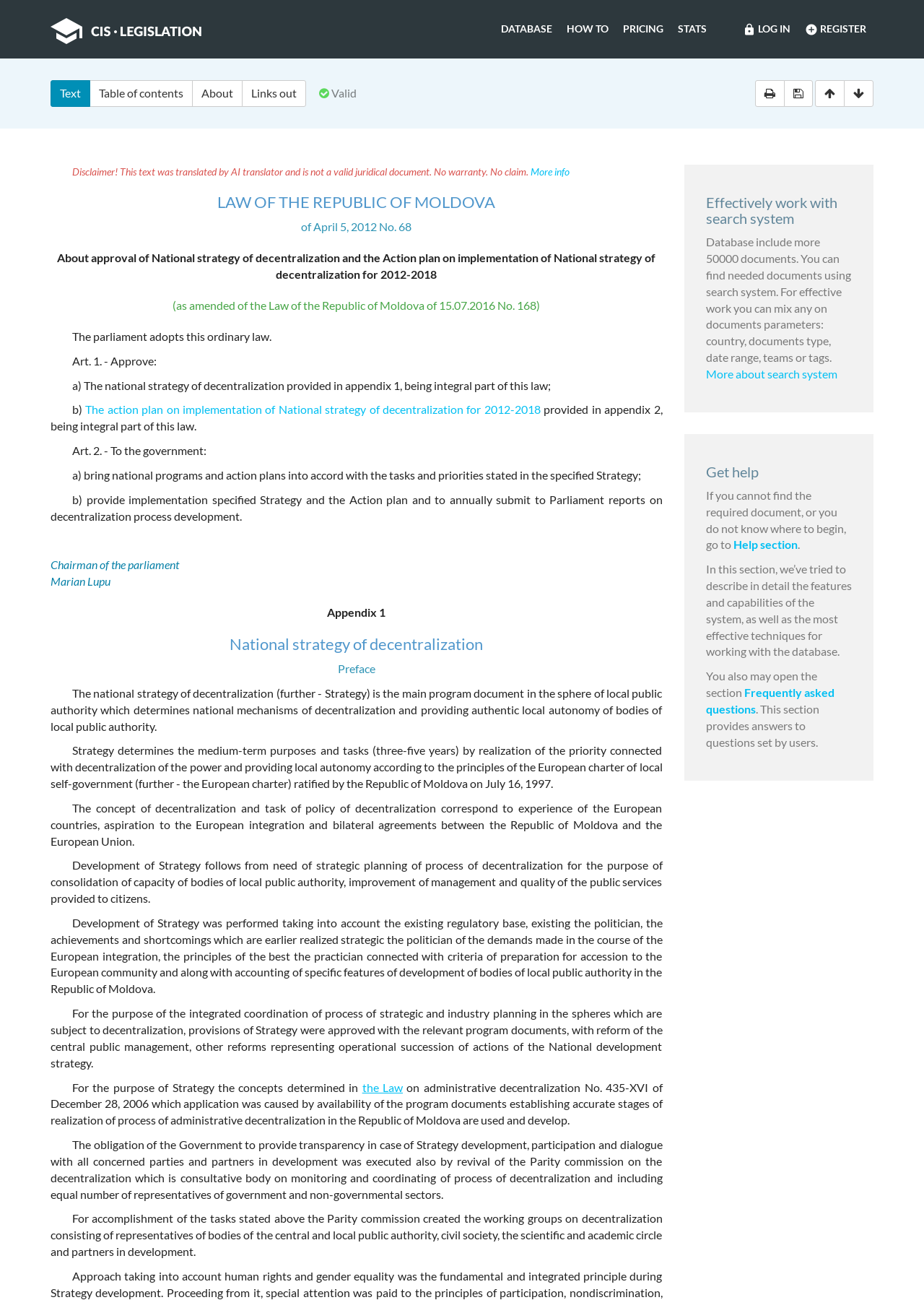Specify the bounding box coordinates for the region that must be clicked to perform the given instruction: "View database".

[0.534, 0.016, 0.605, 0.028]